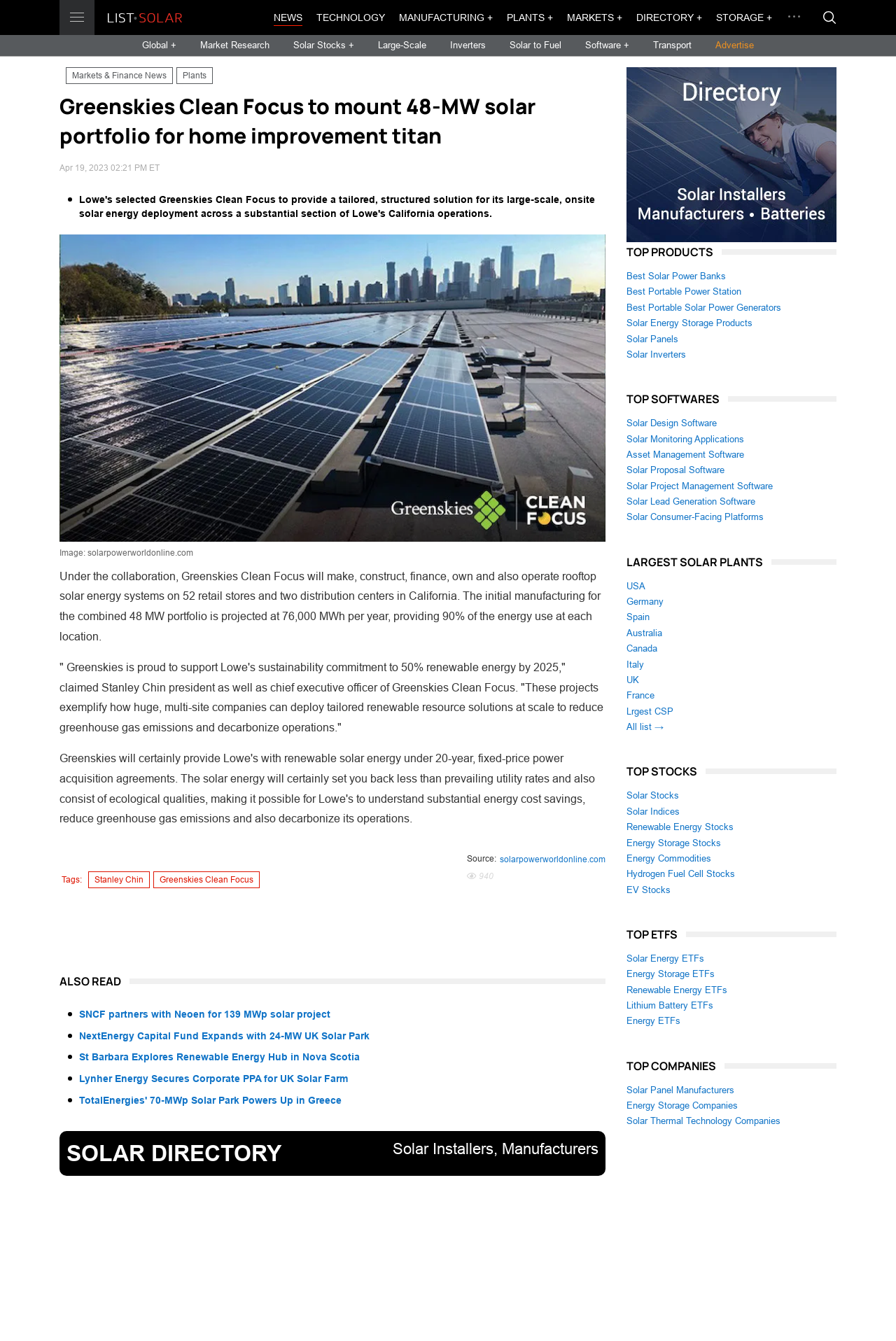Pinpoint the bounding box coordinates of the element you need to click to execute the following instruction: "Visit the Solar Directory". The bounding box should be represented by four float numbers between 0 and 1, in the format [left, top, right, bottom].

[0.699, 0.11, 0.934, 0.119]